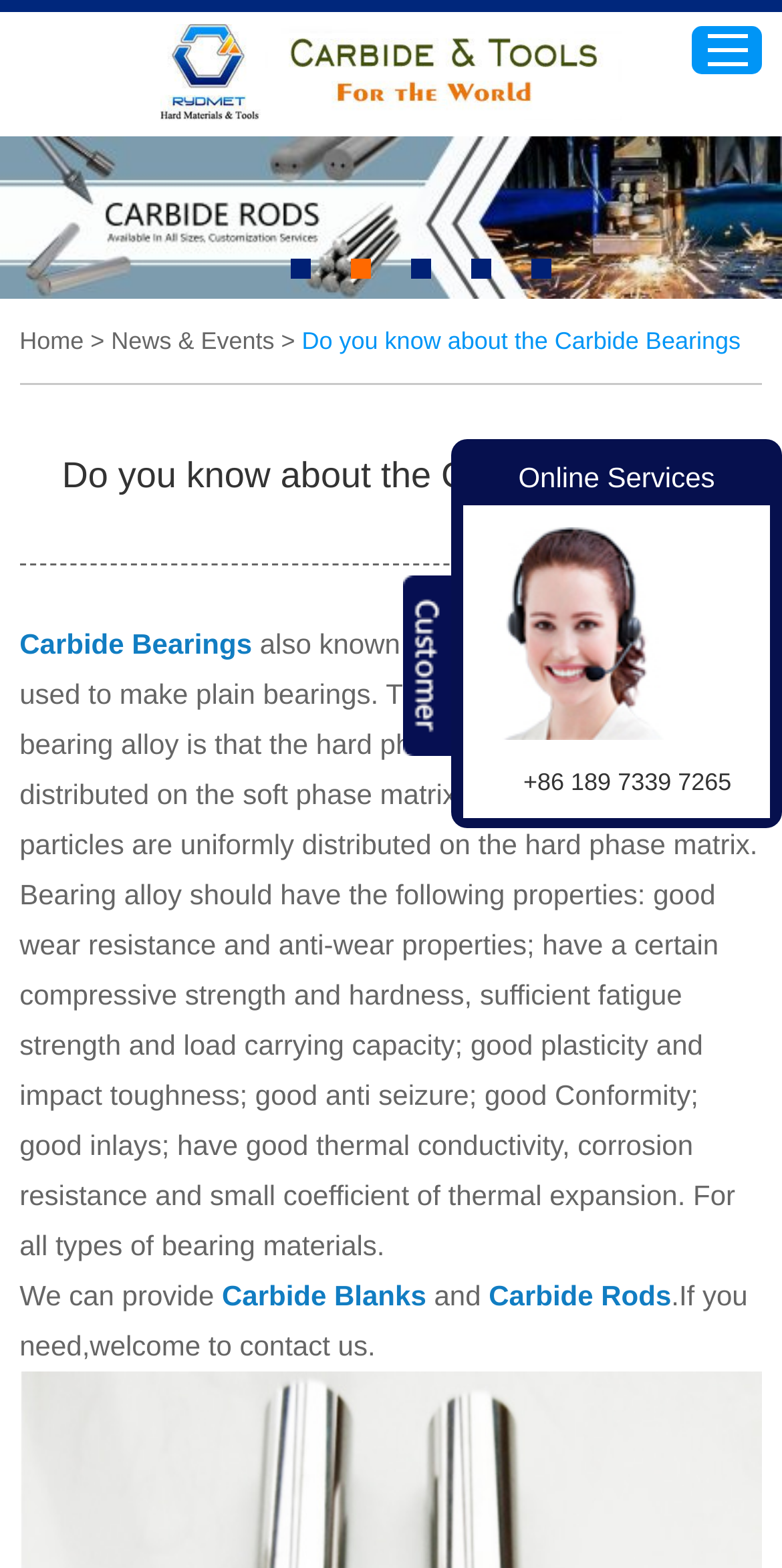Find and indicate the bounding box coordinates of the region you should select to follow the given instruction: "Contact us".

[0.631, 0.482, 0.949, 0.515]